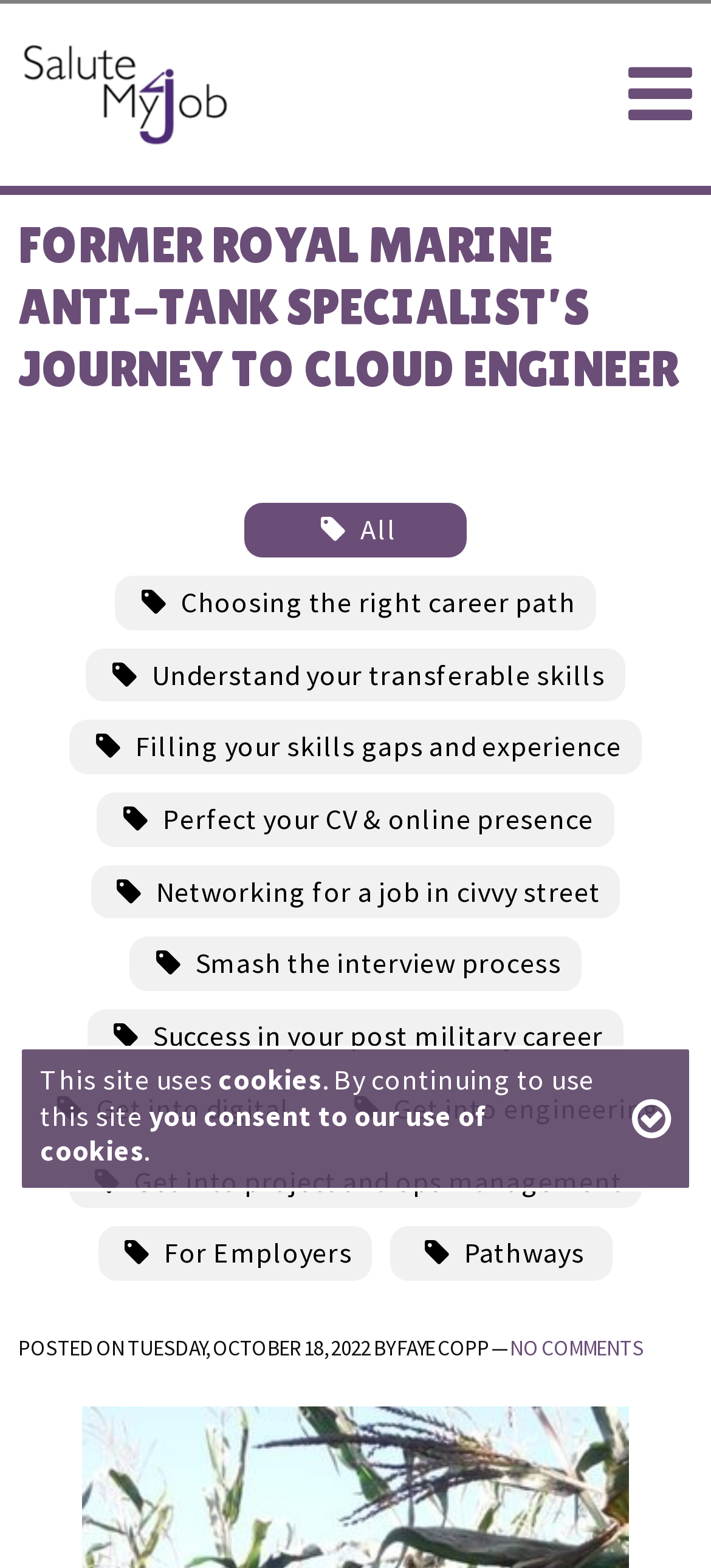Give the bounding box coordinates for this UI element: "Smash the interview process". The coordinates should be four float numbers between 0 and 1, arranged as [left, top, right, bottom].

[0.182, 0.598, 0.818, 0.632]